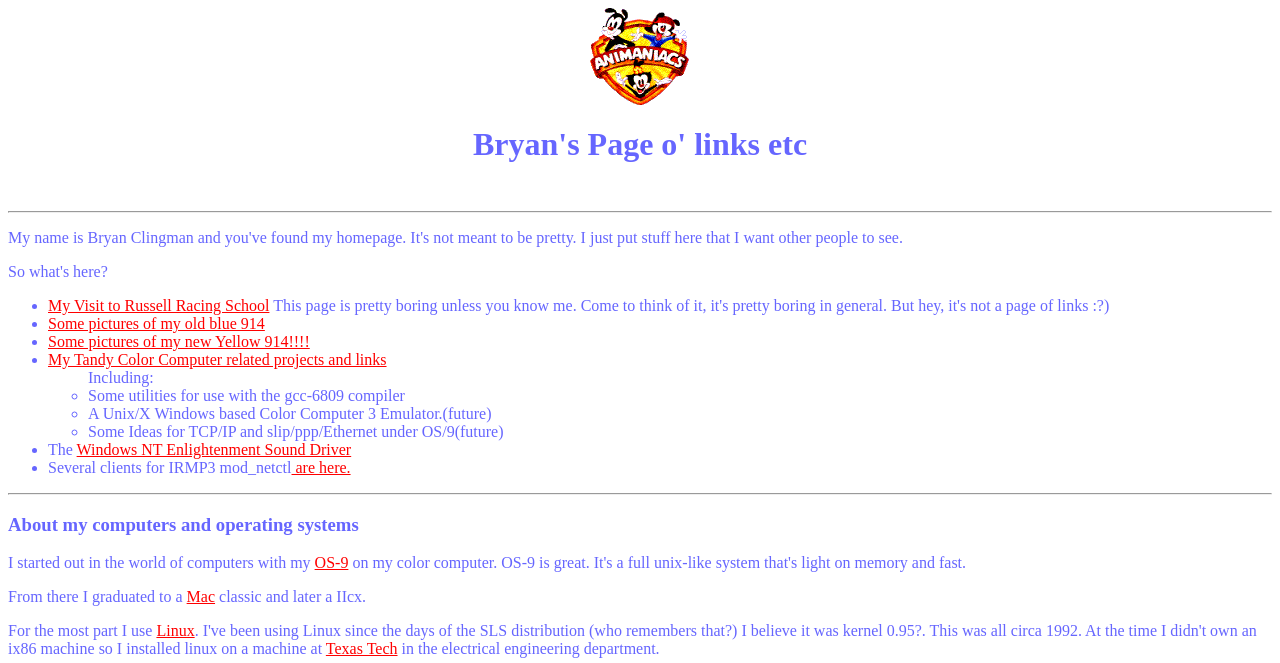Please find and report the primary heading text from the webpage.

Bryan's Page o' links etc